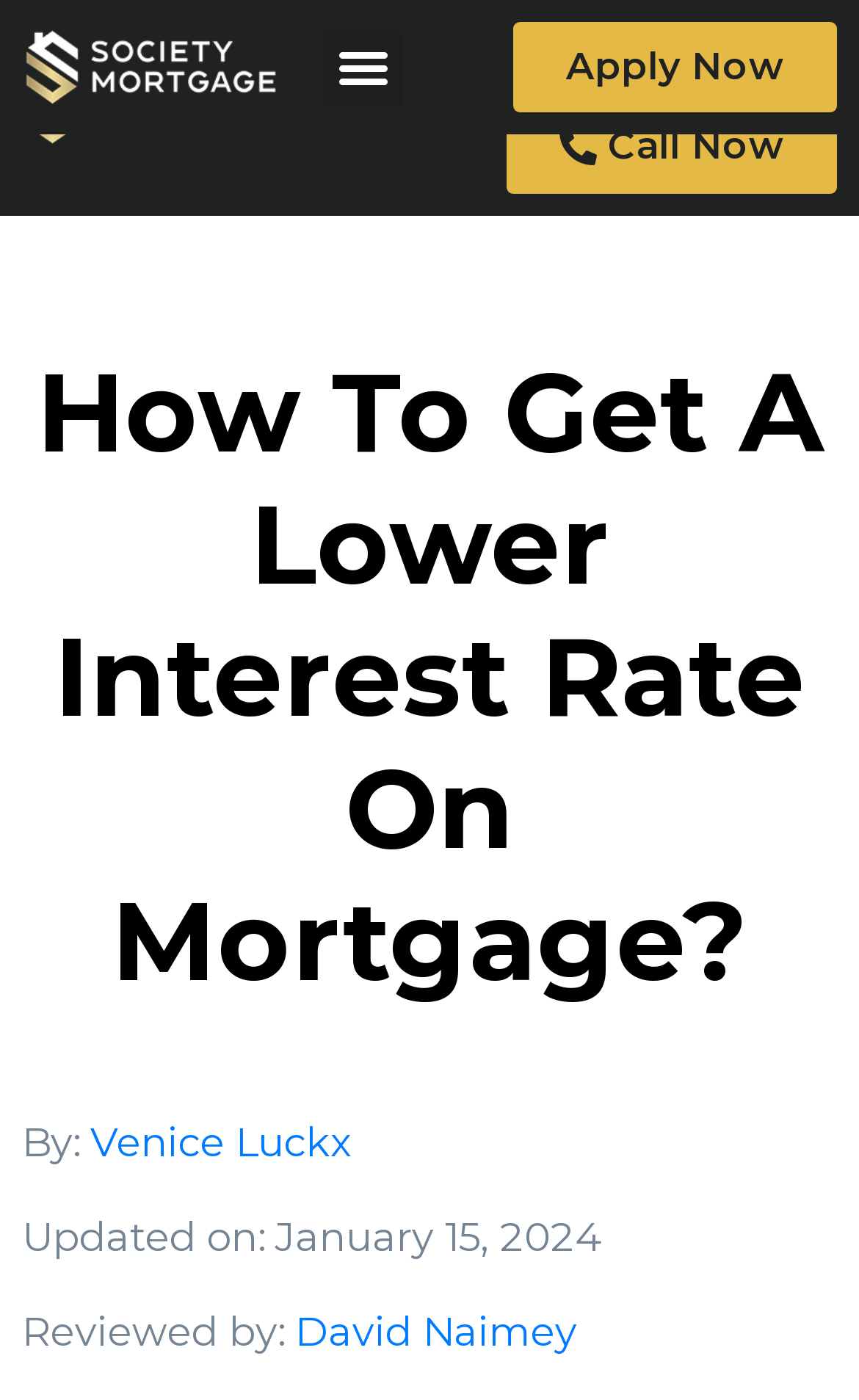Find the bounding box coordinates of the area that needs to be clicked in order to achieve the following instruction: "Visit the 'David Naimey' profile". The coordinates should be specified as four float numbers between 0 and 1, i.e., [left, top, right, bottom].

[0.344, 0.934, 0.672, 0.969]